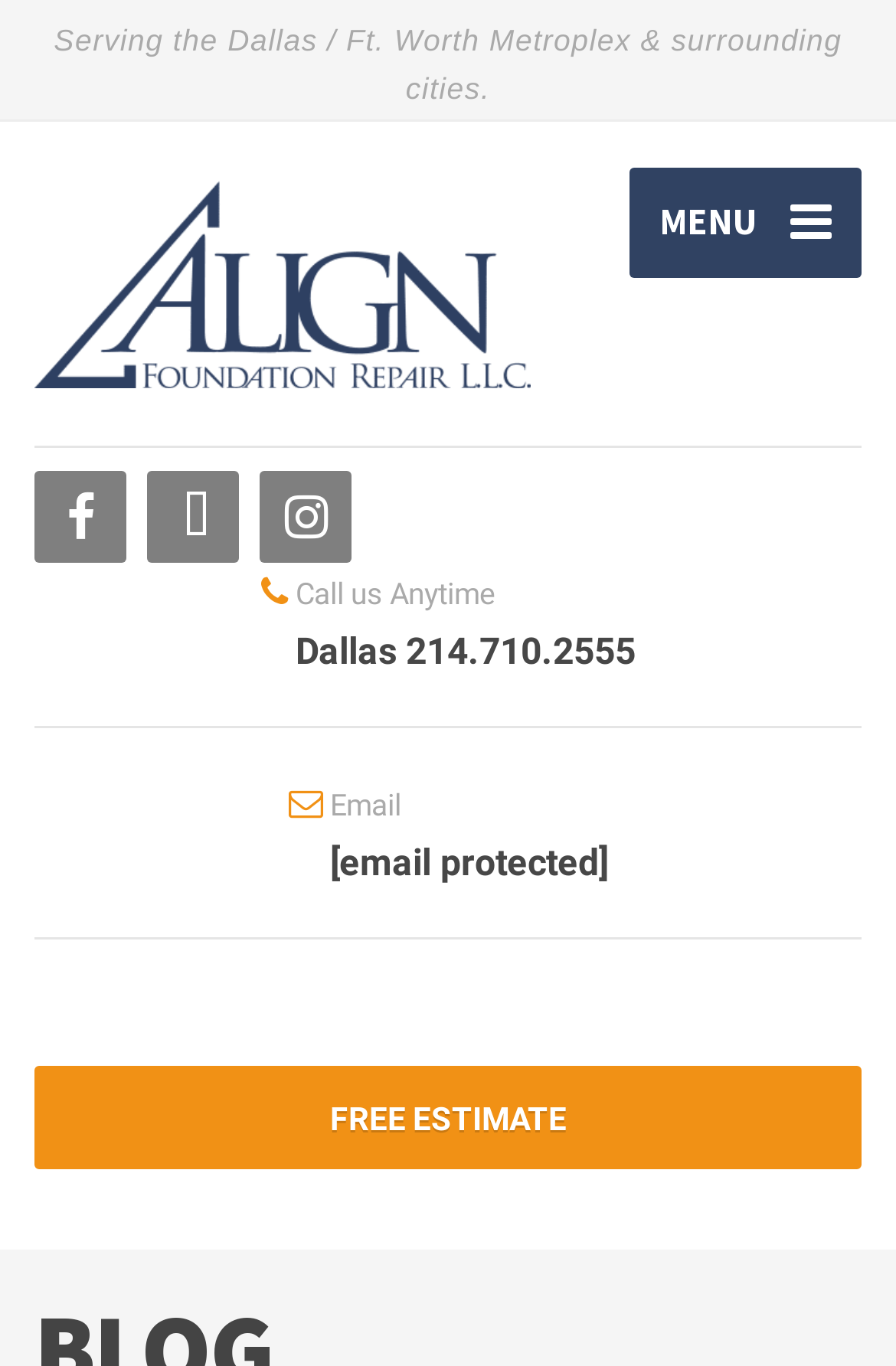Extract the primary headline from the webpage and present its text.

What Is Concrete Raising?